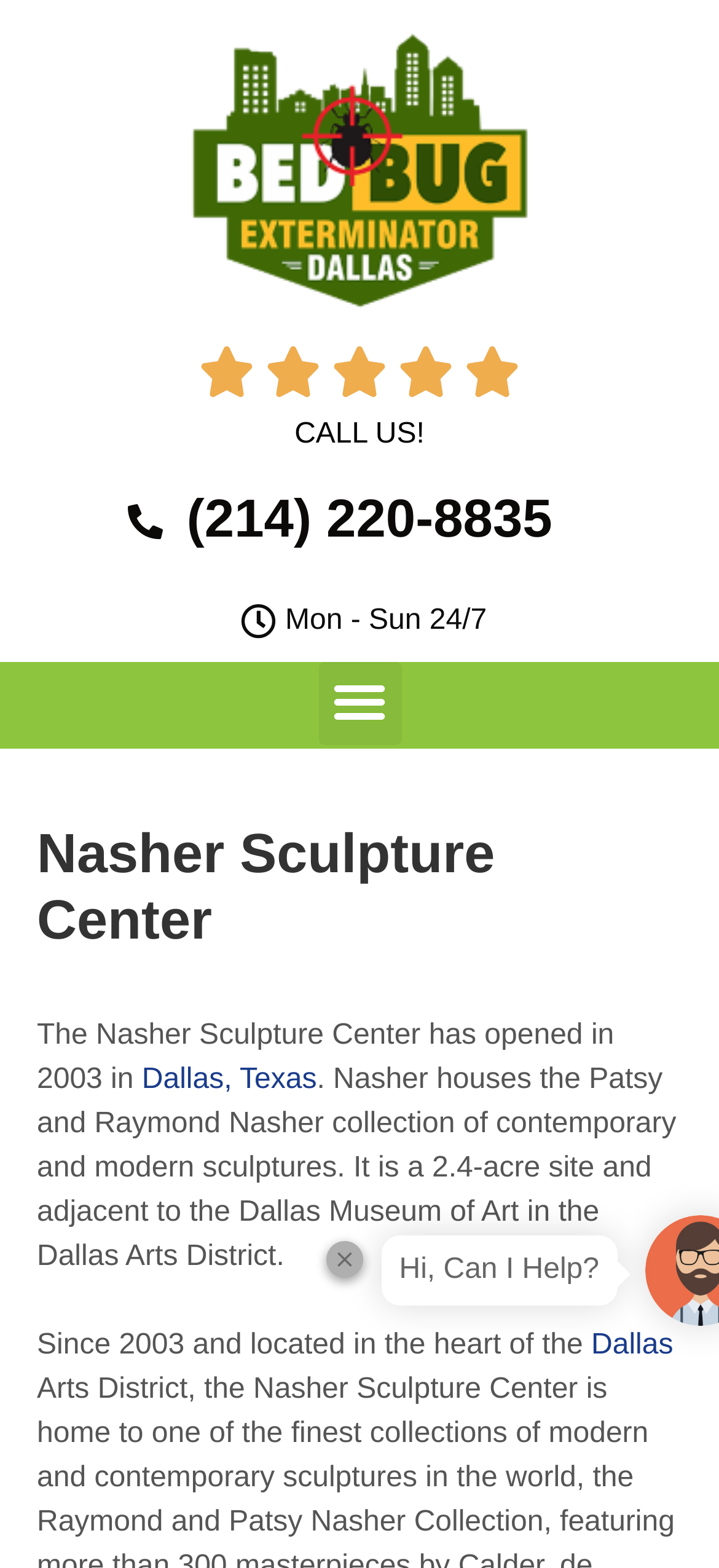Provide your answer to the question using just one word or phrase: What is the rating of the Bed Bug Exterminator?

5/5